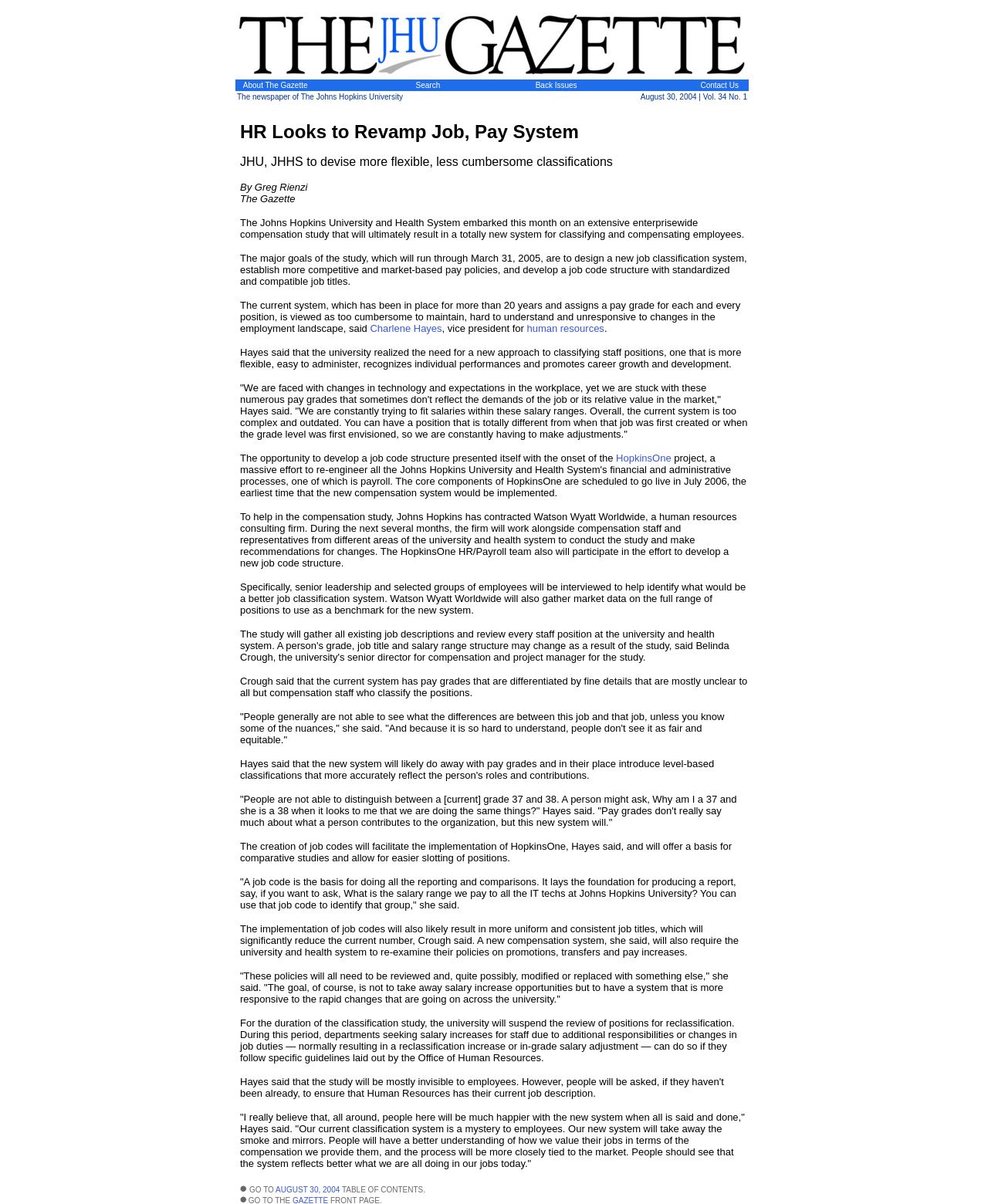Identify the bounding box for the UI element described as: "AUGUST 30, 2004". The coordinates should be four float numbers between 0 and 1, i.e., [left, top, right, bottom].

[0.279, 0.985, 0.344, 0.992]